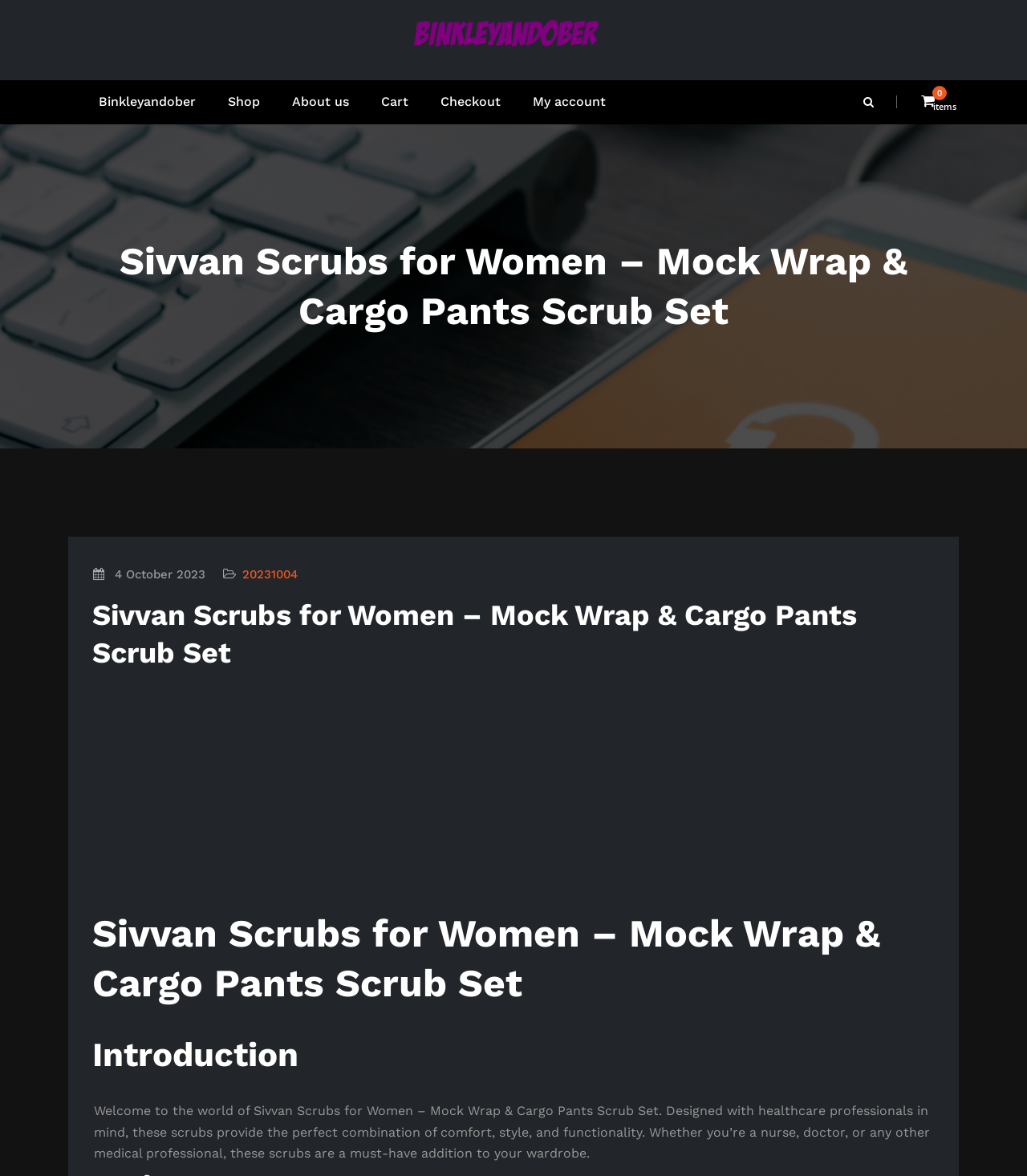What is the purpose of the Sivvan Scrubs?
Using the image, respond with a single word or phrase.

for healthcare professionals' wardrobe